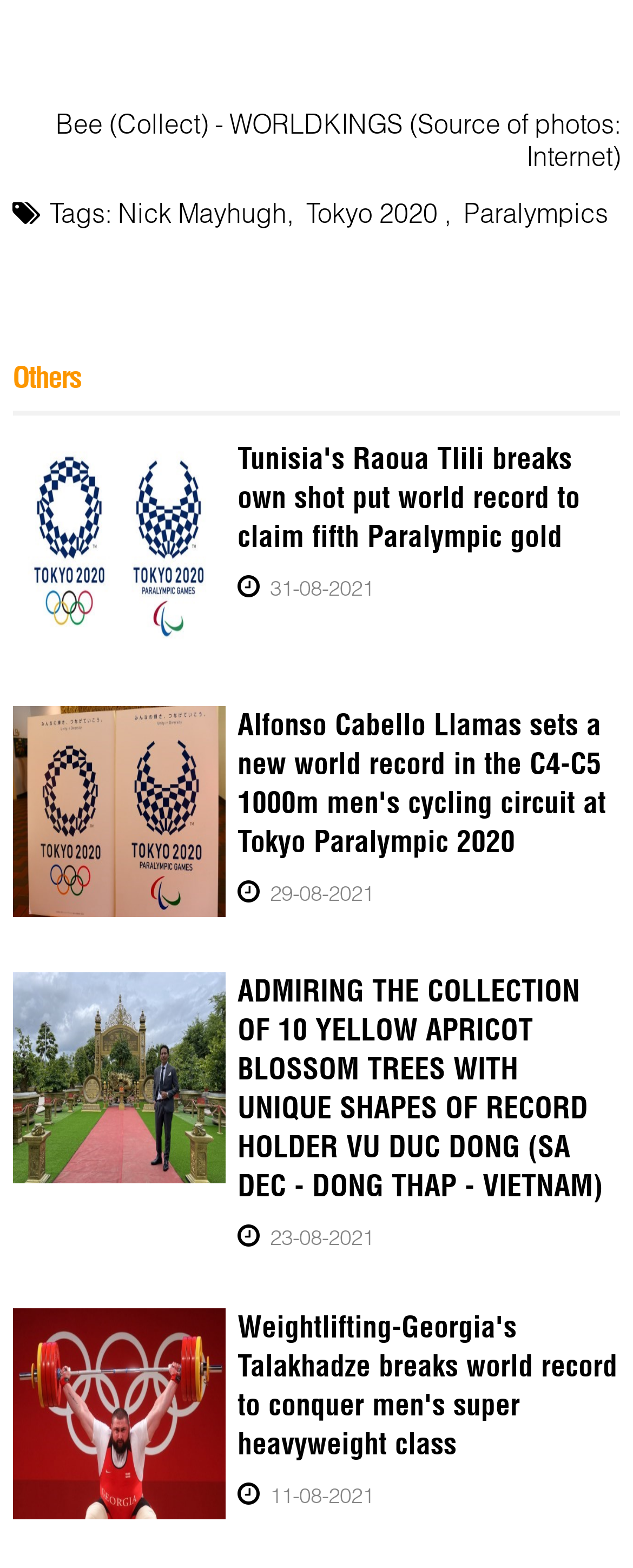Determine the bounding box coordinates of the clickable area required to perform the following instruction: "View the image of 0_worldners.jpg". The coordinates should be represented as four float numbers between 0 and 1: [left, top, right, bottom].

[0.02, 0.45, 0.356, 0.585]